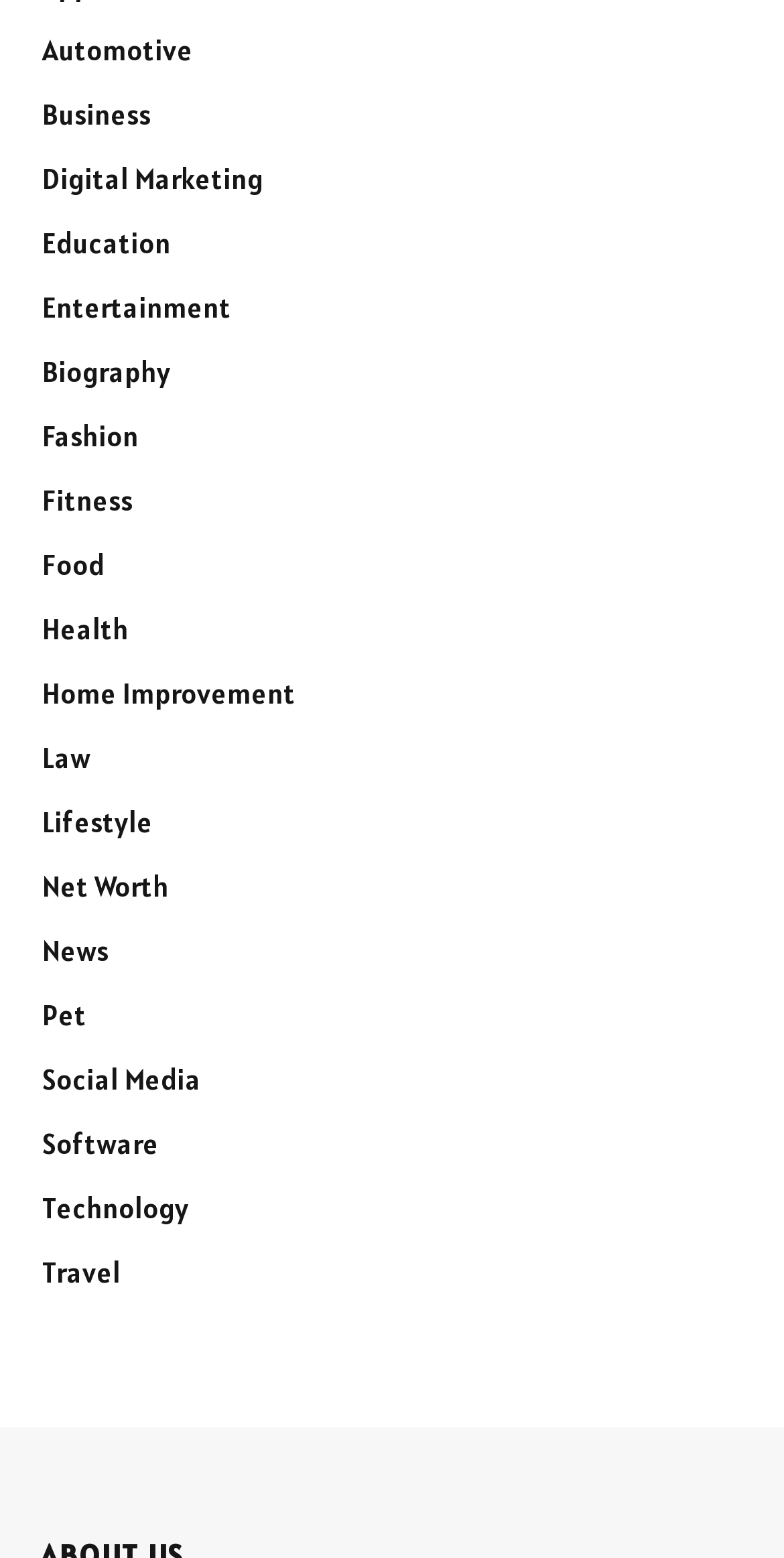What is the category located between 'Education' and 'Entertainment'?
Based on the image, give a concise answer in the form of a single word or short phrase.

Digital Marketing